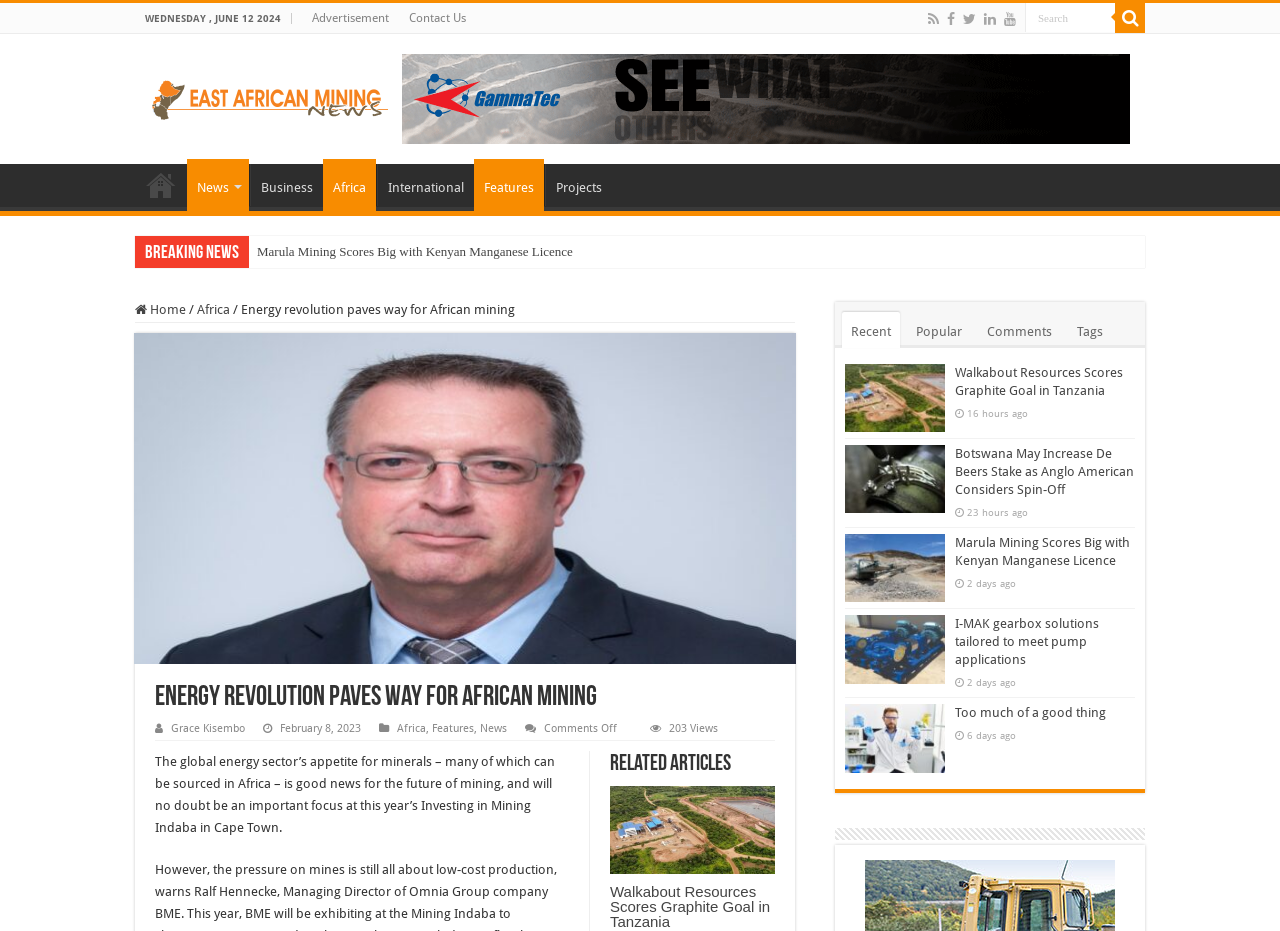Provide a comprehensive description of the webpage.

The webpage is an article from East African Mining News, with the title "Energy revolution paves way for African mining". At the top of the page, there is a date "WEDNESDAY, JUNE 12 2024" and an advertisement link. Below that, there are links to "Contact Us" and a search bar with a magnifying glass icon. On the top-right corner, there are social media links and a button with a search icon.

The main content of the page is divided into sections. The first section has a heading "East African Mining News" with a logo image. Below that, there are links to different categories such as "Home", "News", "Business", "Africa", "International", "Features", and "Projects".

The next section has a breaking news headline "Marula Mining Scores Big with Kenyan Manganese Licence" with a link to the article. Below that, there is a main article with the title "Energy revolution paves way for African mining" and a subheading that reads "The global energy sector’s appetite for minerals – many of which can be sourced in Africa – is good news for the future of mining, and will no doubt be an important focus at this year’s Investing in Mining Indaba in Cape Town." The article has a author name "Grace Kisembo" and a date "February 8, 2023".

On the right side of the page, there are links to related articles, including "Walkabout Resources Scores Graphite Goal in Tanzania", "Botswana May Increase De Beers Stake as Anglo American Considers Spin-Off", and "Marula Mining Scores Big with Kenyan Manganese Licence". Each article has a timestamp, such as "16 hours ago", "23 hours ago", or "2 days ago". There are also links to "Recent", "Popular", "Comments", and "Tags" at the bottom of the page.